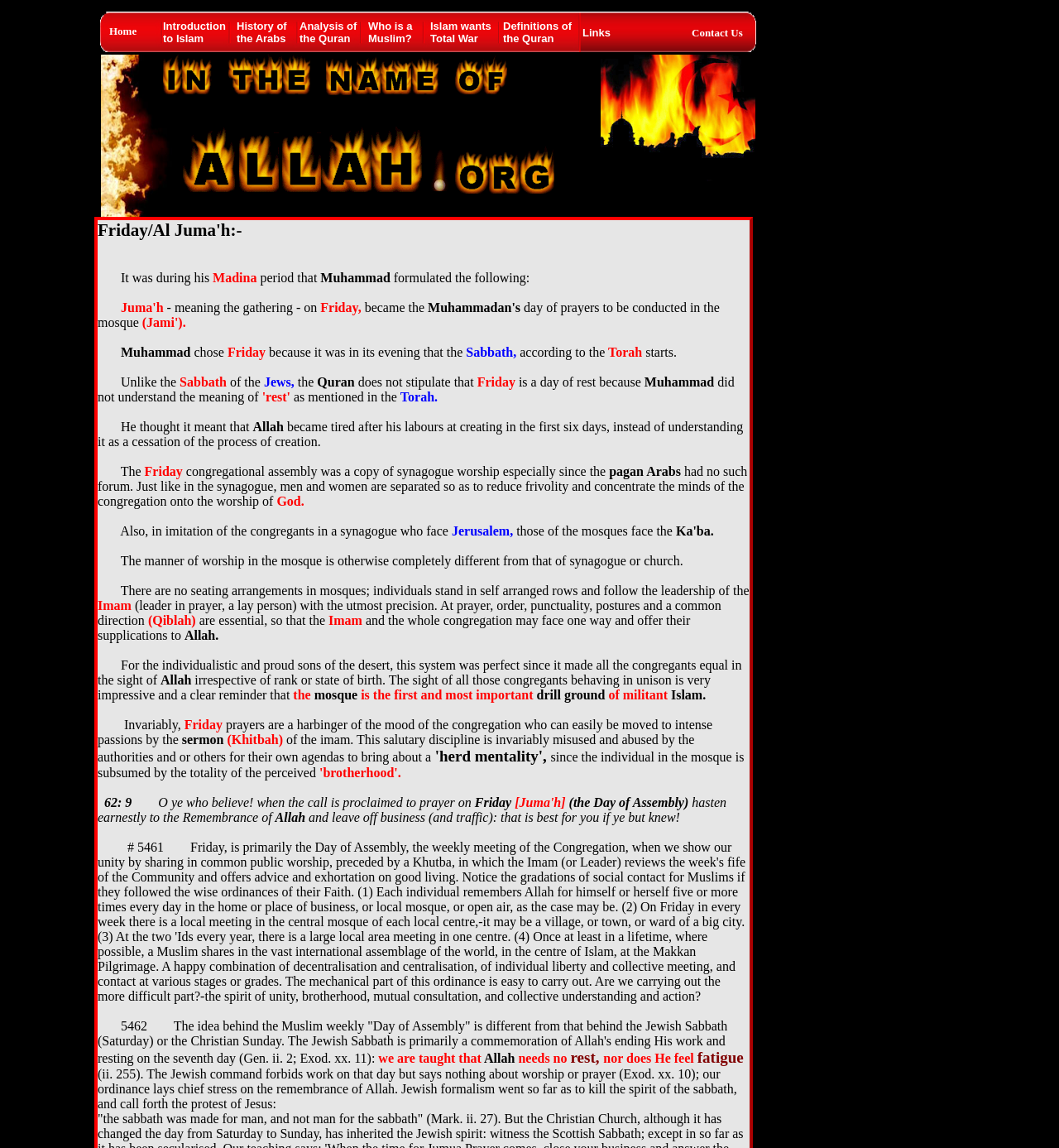What is the name of the prophet mentioned in the text?
Look at the image and answer with only one word or phrase.

Muhammad